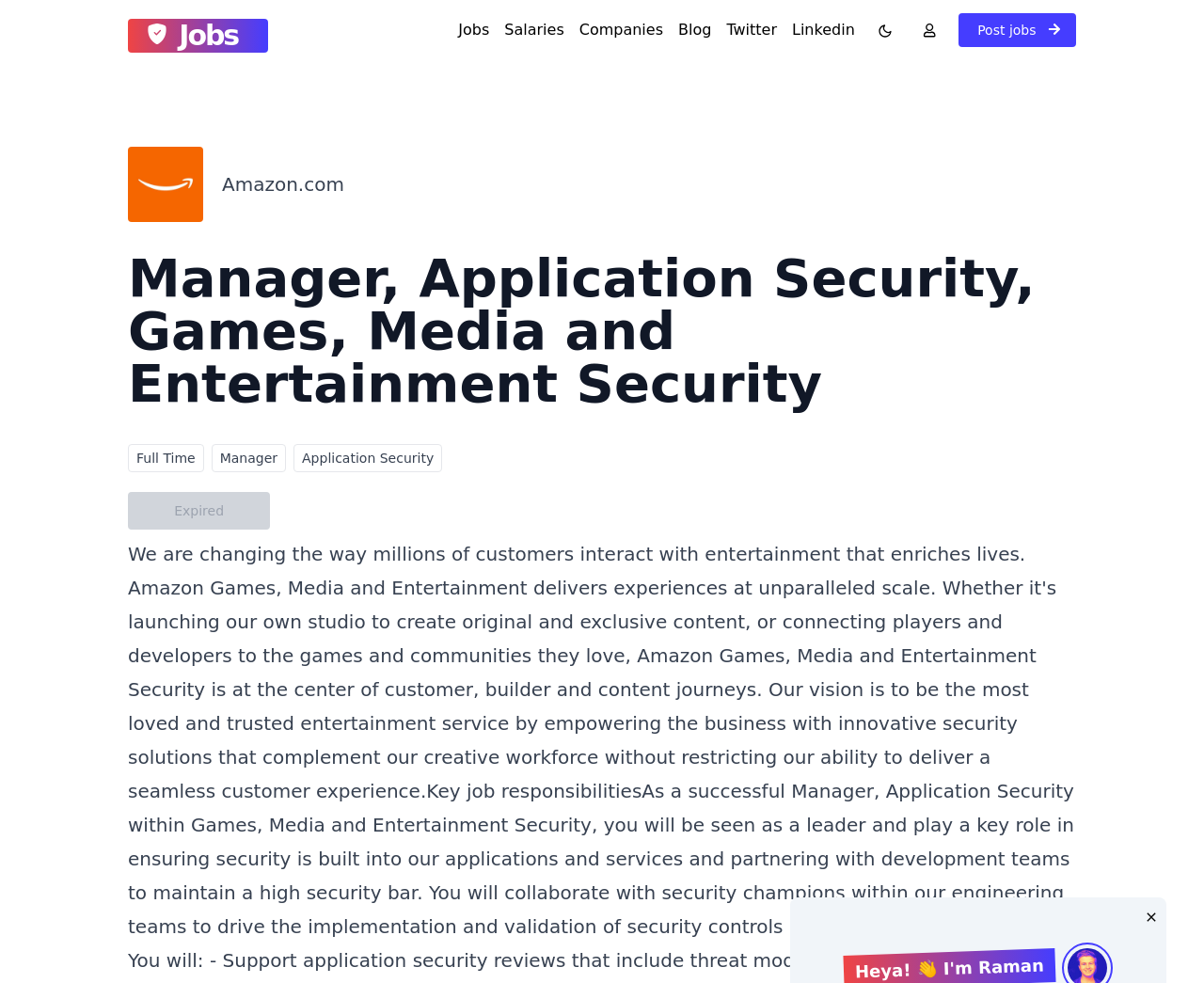How many social media links are present?
Give a detailed and exhaustive answer to the question.

I counted the social media links on the webpage and found two links, one for Twitter and one for Linkedin.